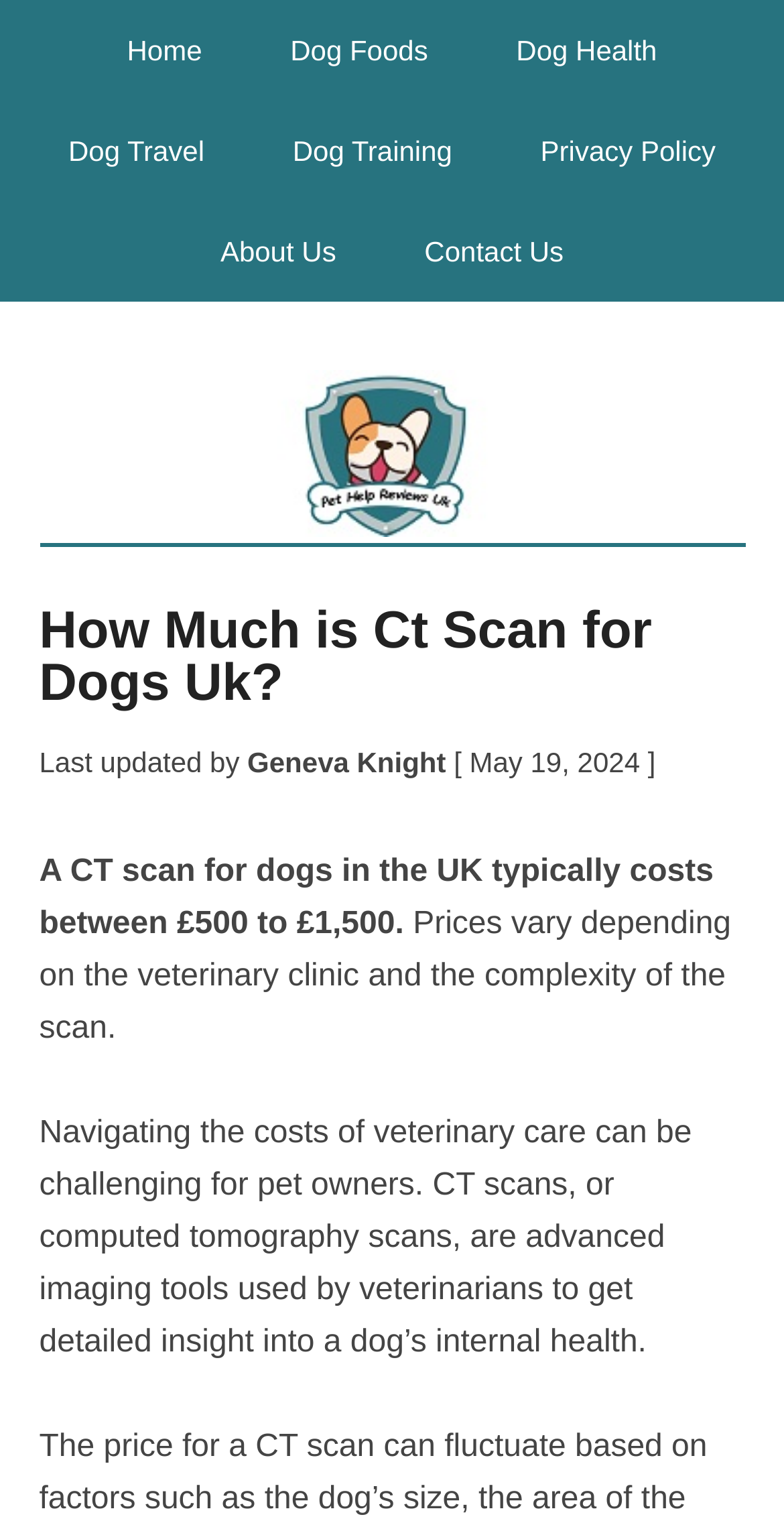Determine the bounding box coordinates for the clickable element required to fulfill the instruction: "go to home page". Provide the coordinates as four float numbers between 0 and 1, i.e., [left, top, right, bottom].

[0.111, 0.0, 0.309, 0.066]